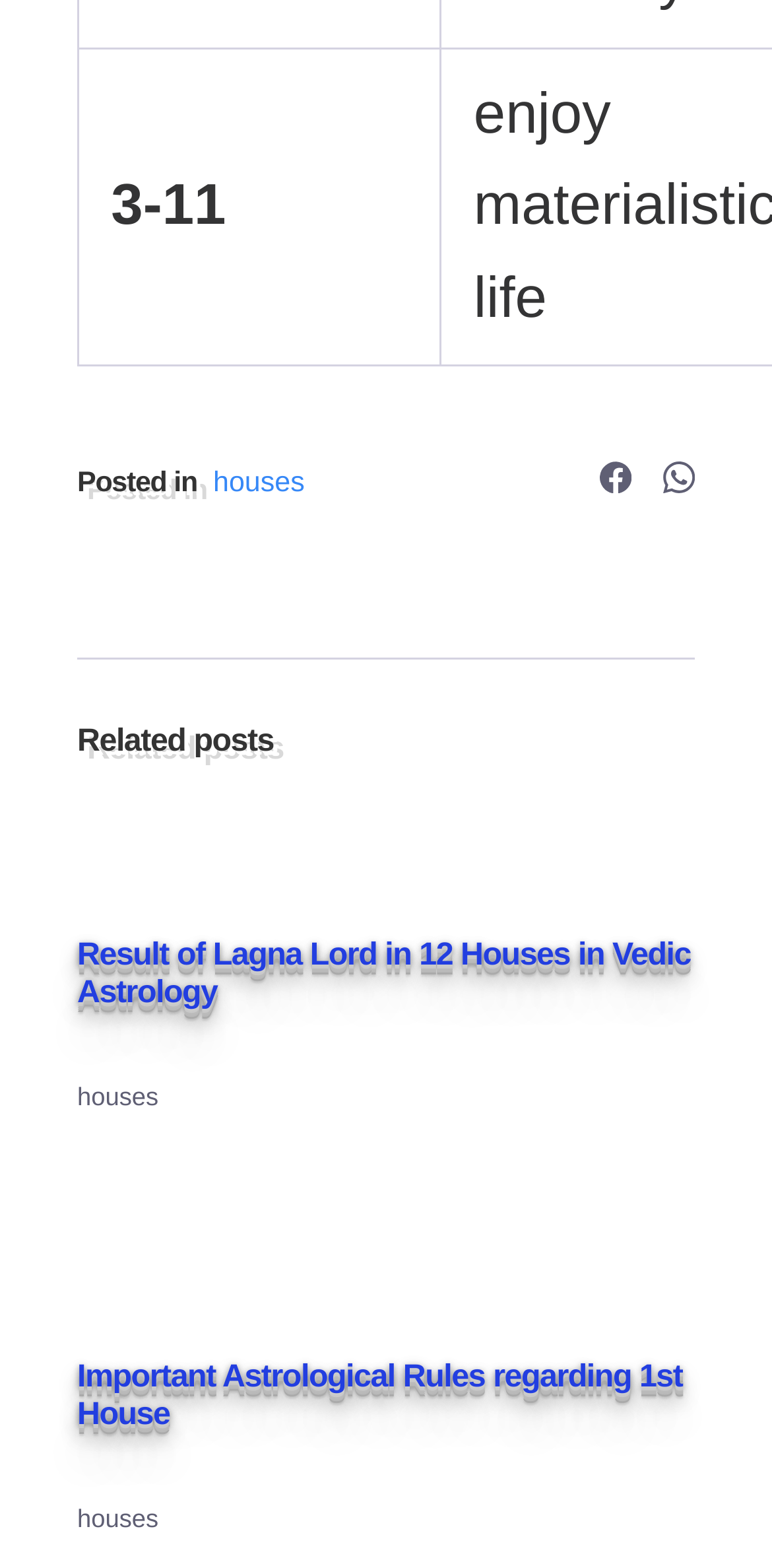How many footer sections are there?
Look at the image and respond with a one-word or short-phrase answer.

3